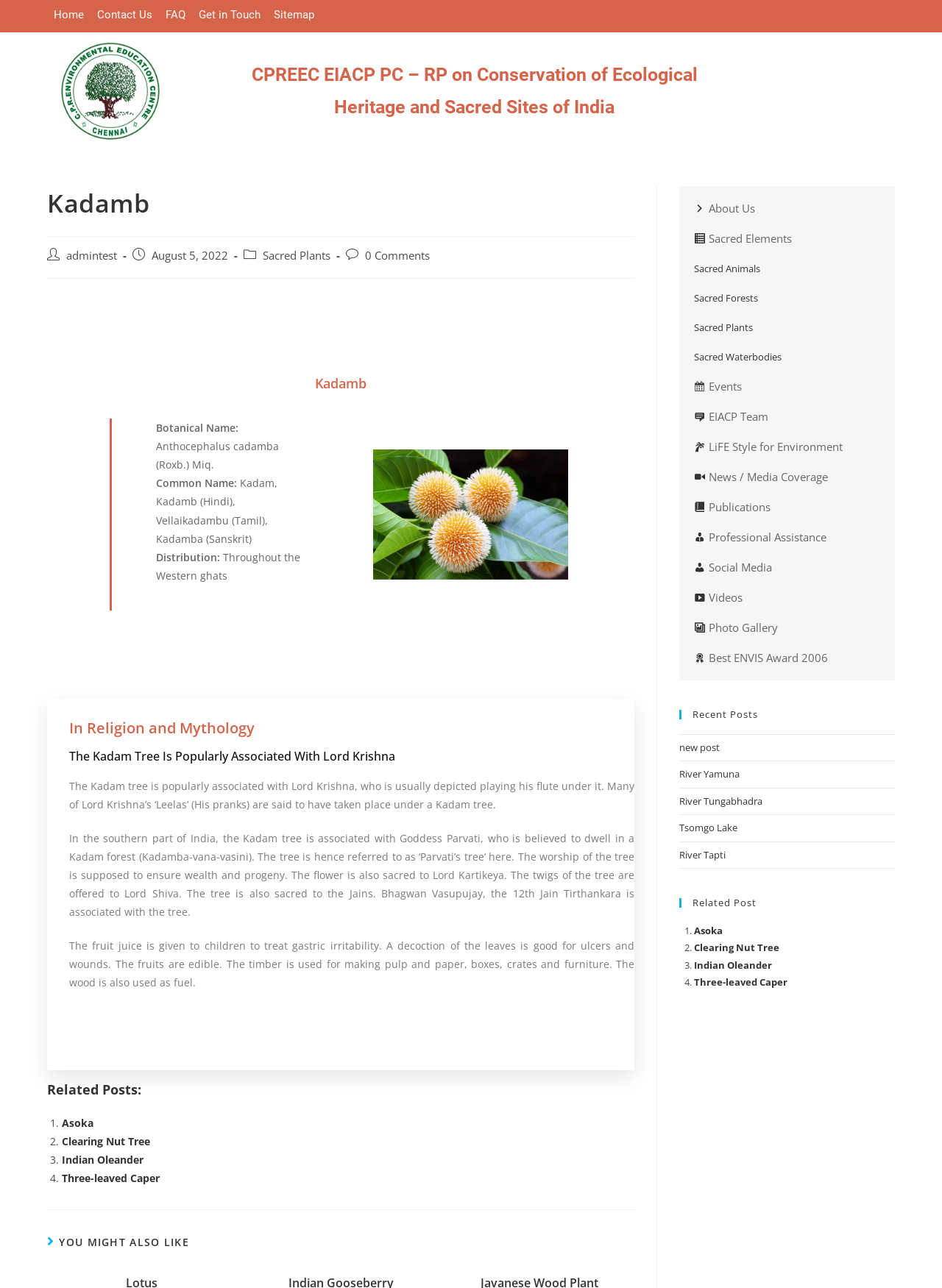Predict the bounding box coordinates for the UI element described as: "admintest". The coordinates should be four float numbers between 0 and 1, presented as [left, top, right, bottom].

[0.07, 0.193, 0.124, 0.204]